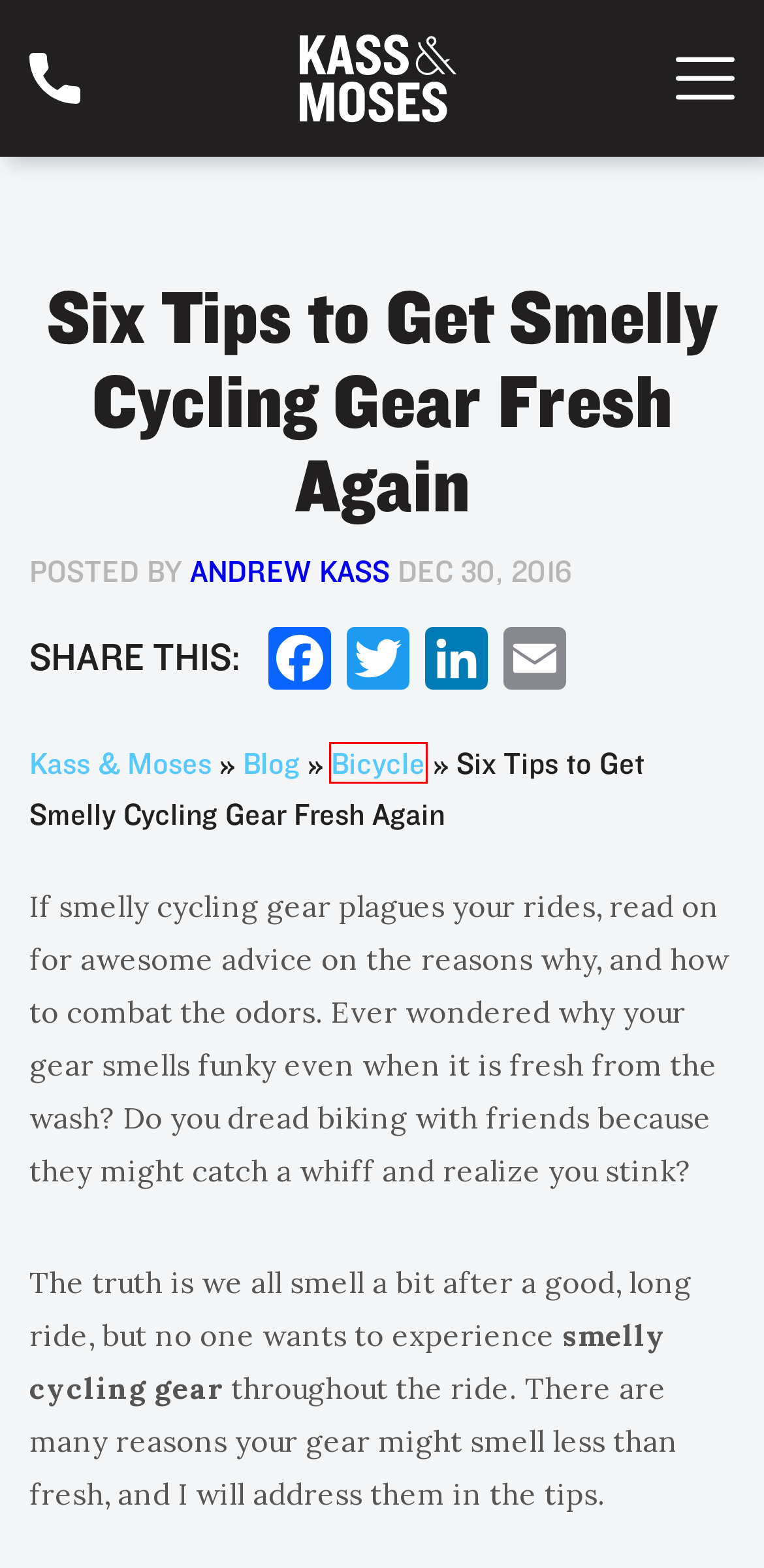You have a screenshot of a webpage, and a red bounding box highlights an element. Select the webpage description that best fits the new page after clicking the element within the bounding box. Options are:
A. Motorcycle & Bicycle Personal Injury Attorney - Kass & Moses
B. Blog - Kass & Moses
C. Andrew Kass - Kass & Moses
D. Sitemap - Kass & Moses
E. Fractured Leg in a Northbrook Car Accident - Kass & Moses
F. Motorcycle Accident Lawyer - Kass & Moses
G. Bicycle Blogs - Kass & Moses
H. Terms of Use - Kass & Moses

G